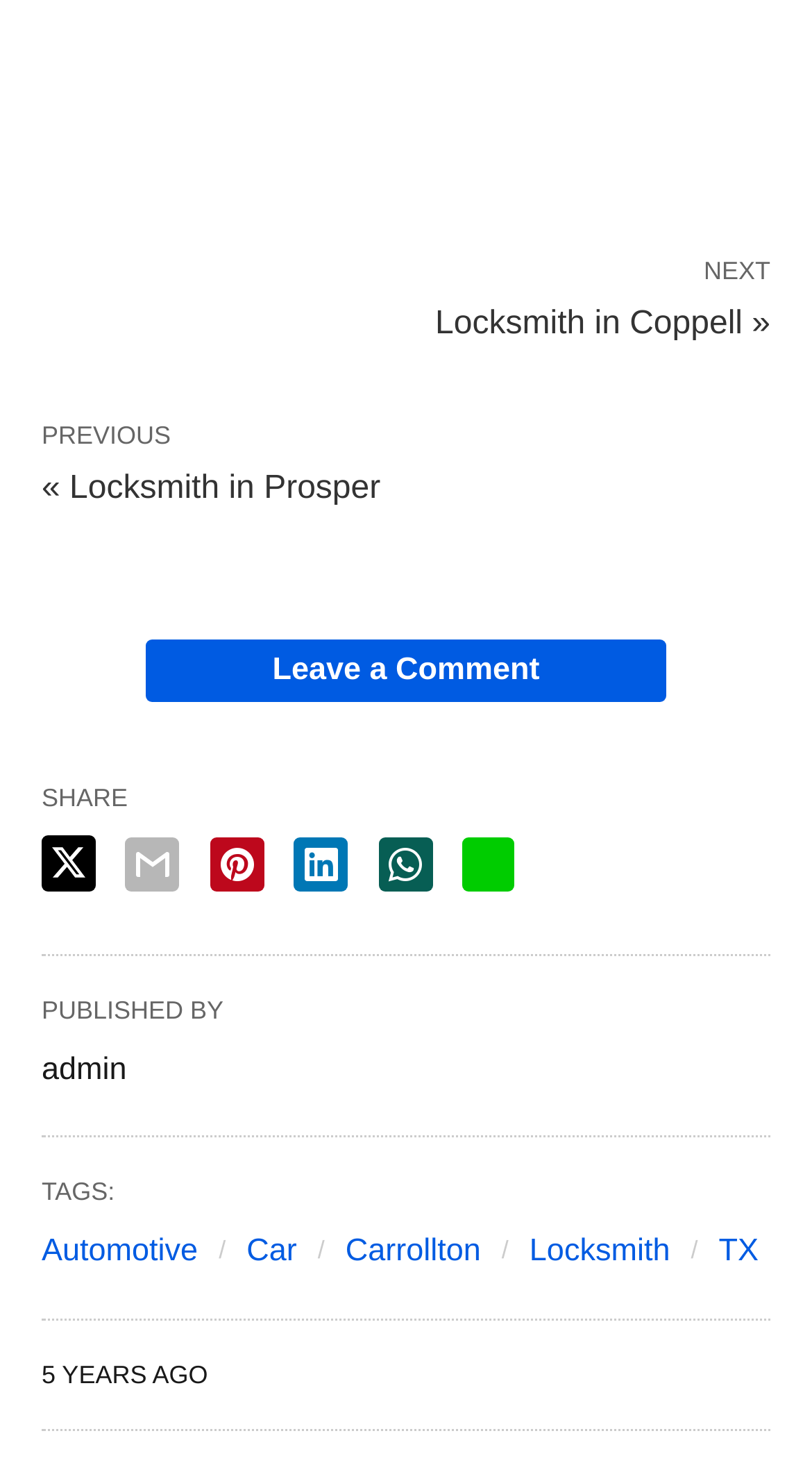Please find the bounding box coordinates of the element's region to be clicked to carry out this instruction: "Share on Twitter".

[0.051, 0.57, 0.118, 0.609]